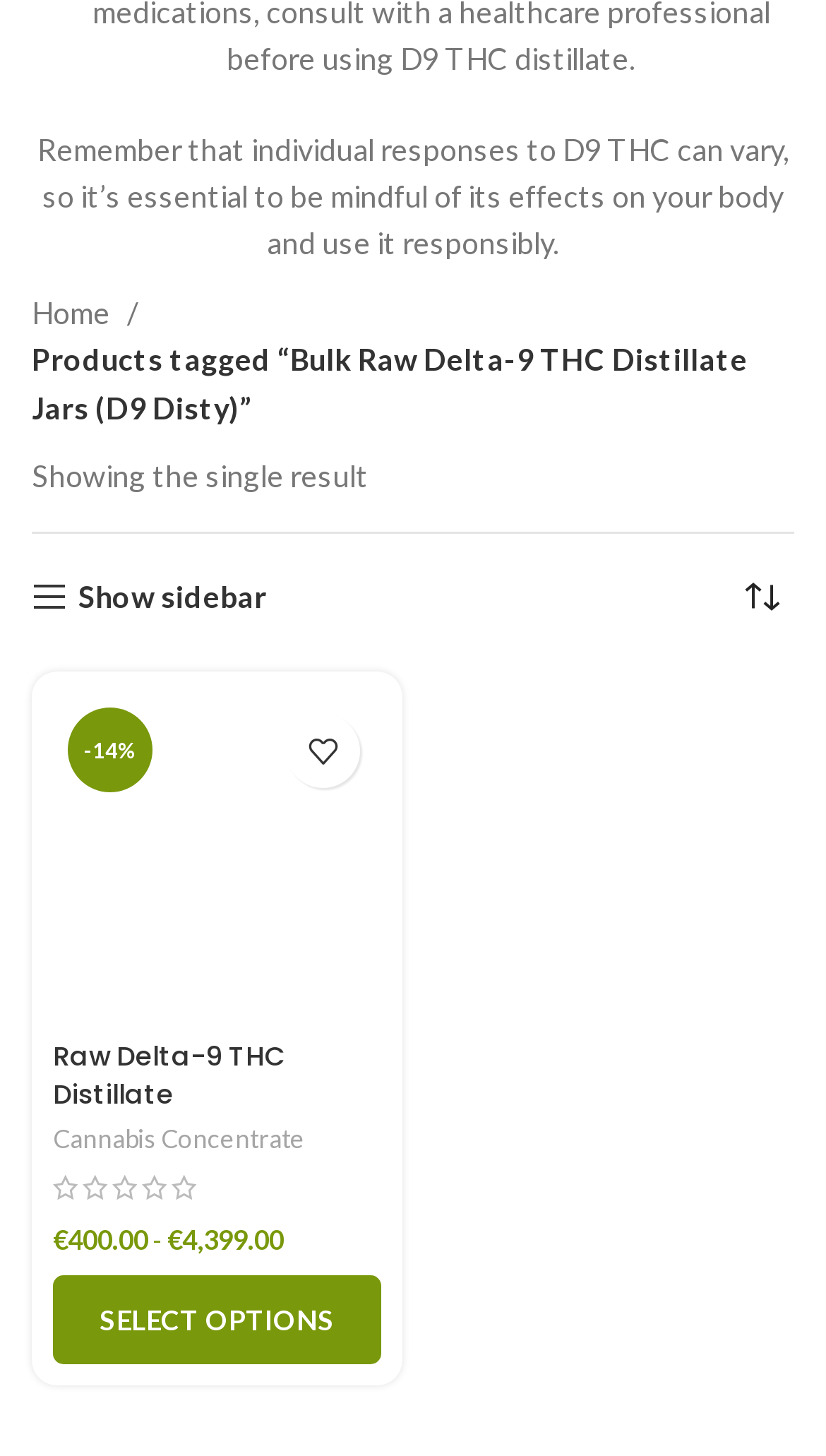How much does the product cost?
Please provide a single word or phrase in response based on the screenshot.

€400.00